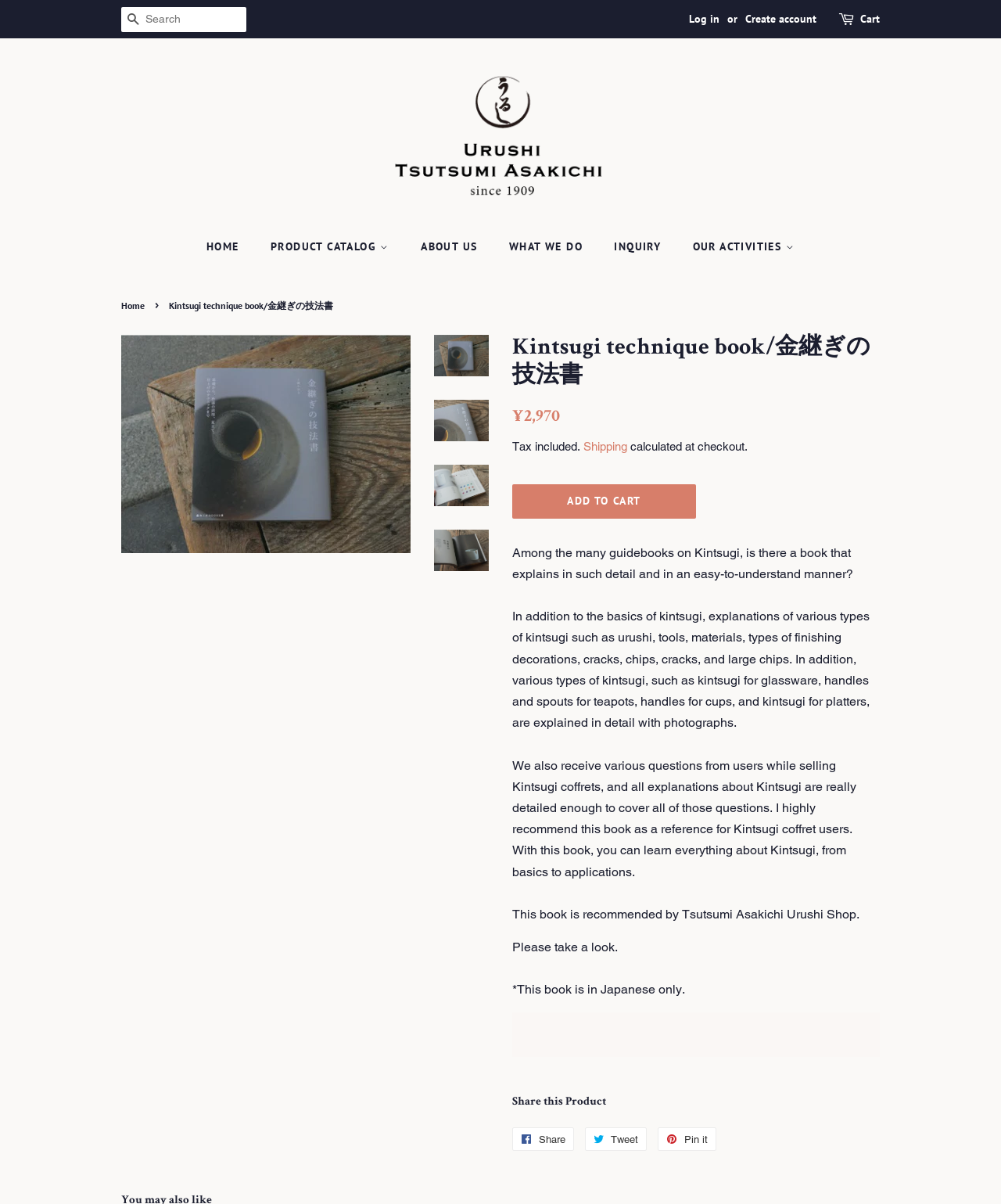What is the name of the book on this webpage?
Please provide a single word or phrase as the answer based on the screenshot.

Kintsugi technique book